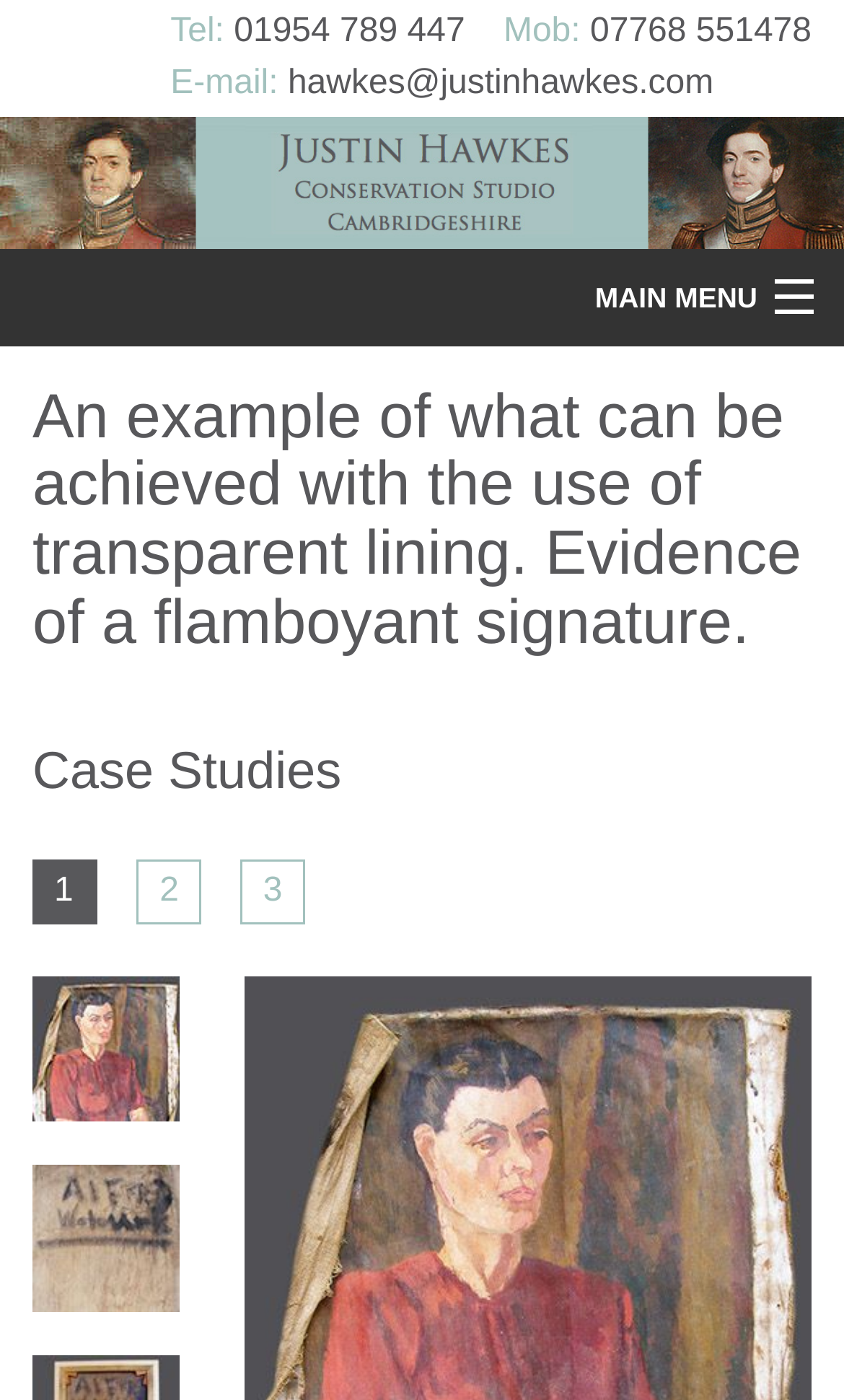Locate the bounding box coordinates of the element that needs to be clicked to carry out the instruction: "Click the 'MAIN MENU' link". The coordinates should be given as four float numbers ranging from 0 to 1, i.e., [left, top, right, bottom].

[0.666, 0.187, 1.0, 0.24]